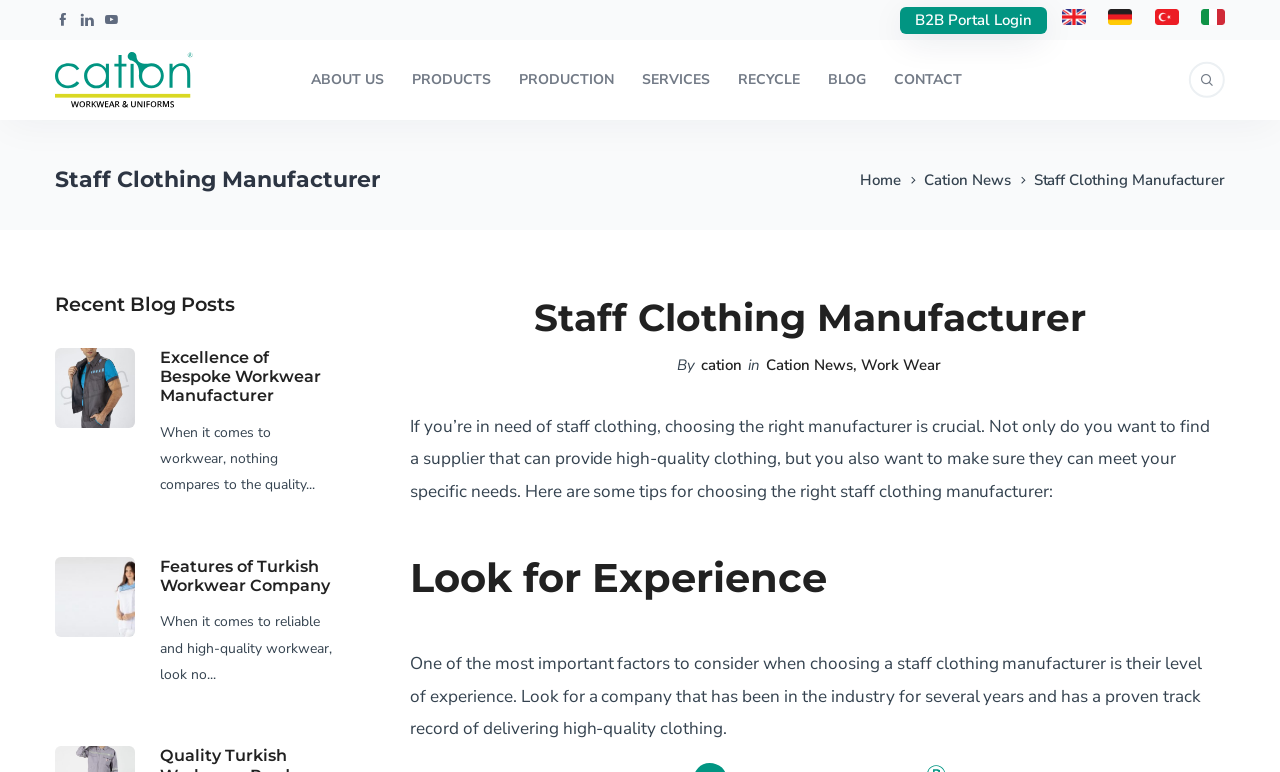Answer the following query with a single word or phrase:
What is the importance of experience in choosing a staff clothing manufacturer?

It ensures high-quality clothing